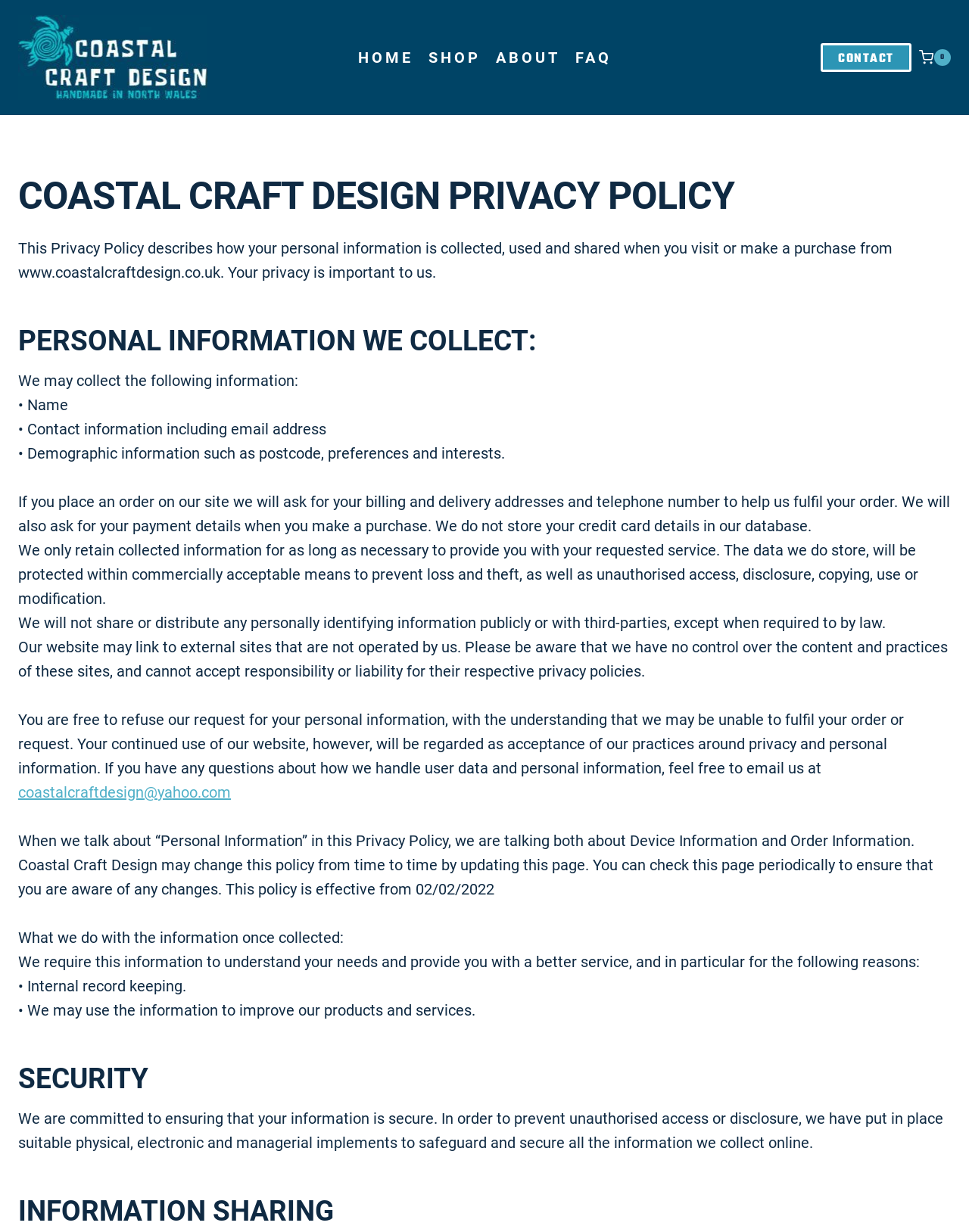Please specify the coordinates of the bounding box for the element that should be clicked to carry out this instruction: "Click on the 'Coastal Craft Design North wales' link". The coordinates must be four float numbers between 0 and 1, formatted as [left, top, right, bottom].

[0.019, 0.012, 0.214, 0.081]